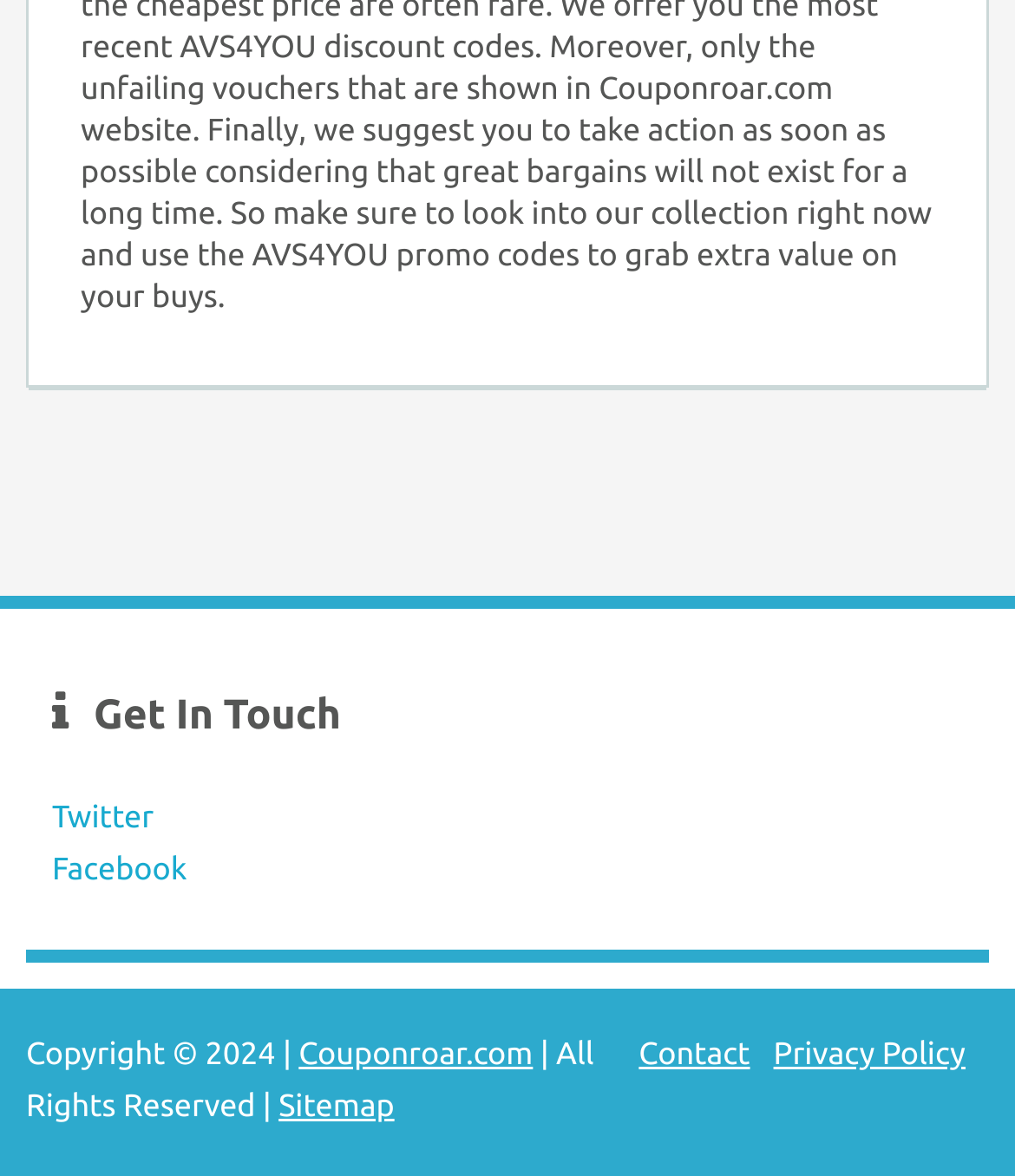Using the details in the image, give a detailed response to the question below:
What is the last item in the footer section?

I found this answer by looking at the link with the text 'Sitemap' and the bounding box coordinates [0.274, 0.926, 0.389, 0.955], which suggests it is the last item in the footer section due to its vertical position.